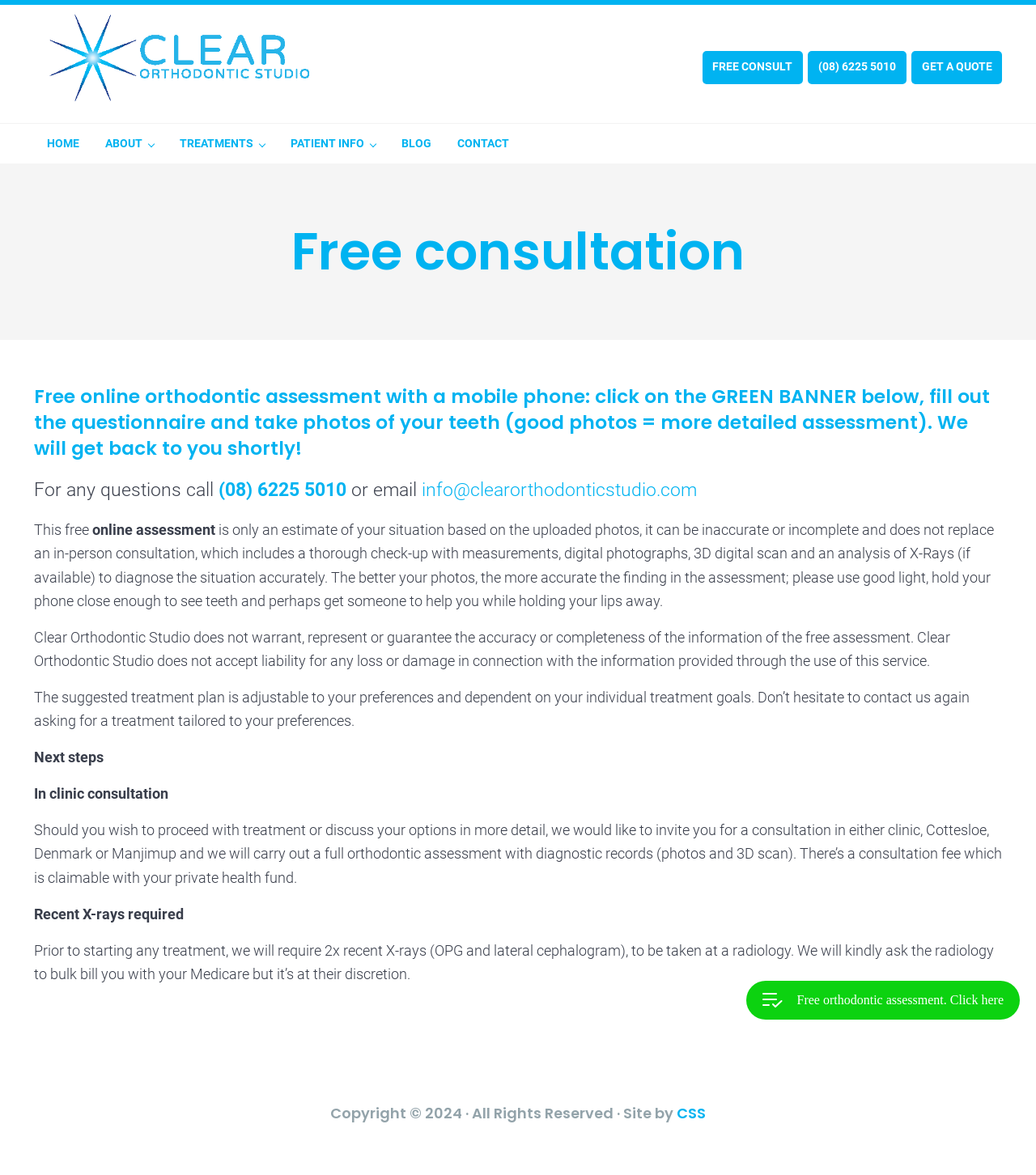Specify the bounding box coordinates of the area to click in order to follow the given instruction: "Click on the 'GET A QUOTE' link."

[0.88, 0.043, 0.967, 0.071]